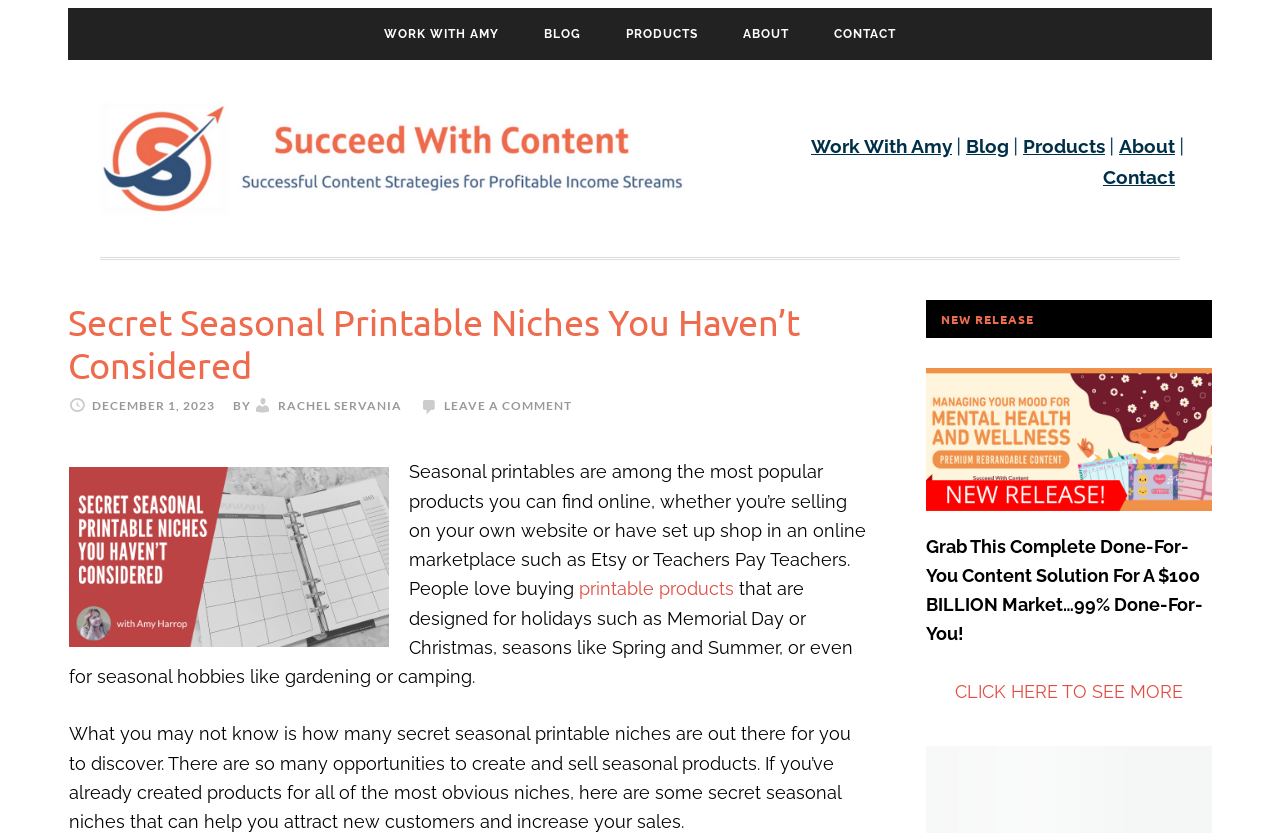Review the image closely and give a comprehensive answer to the question: Who is the author of the blog post?

The author's name can be found below the main heading and above the date of the blog post, and it is linked as 'RACHEL SERVANIA'.